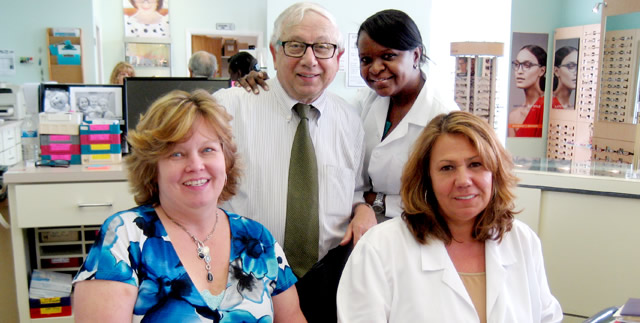Provide a comprehensive description of the image.

The image features a friendly and professional group of four individuals posing together in an optical office setting. In the center stands an older man with glasses and a tie, flanked by three women: one with curly hair and a floral blue blouse, another in a white coat with long, wavy hair, and the third with straight hair and a uniform. The background displays shelves stocked with colorful boxes, likely containing eyeglass frames, and various displays of eyewear. This setting conveys a welcoming atmosphere, suggesting a commitment to patient care and optical services.